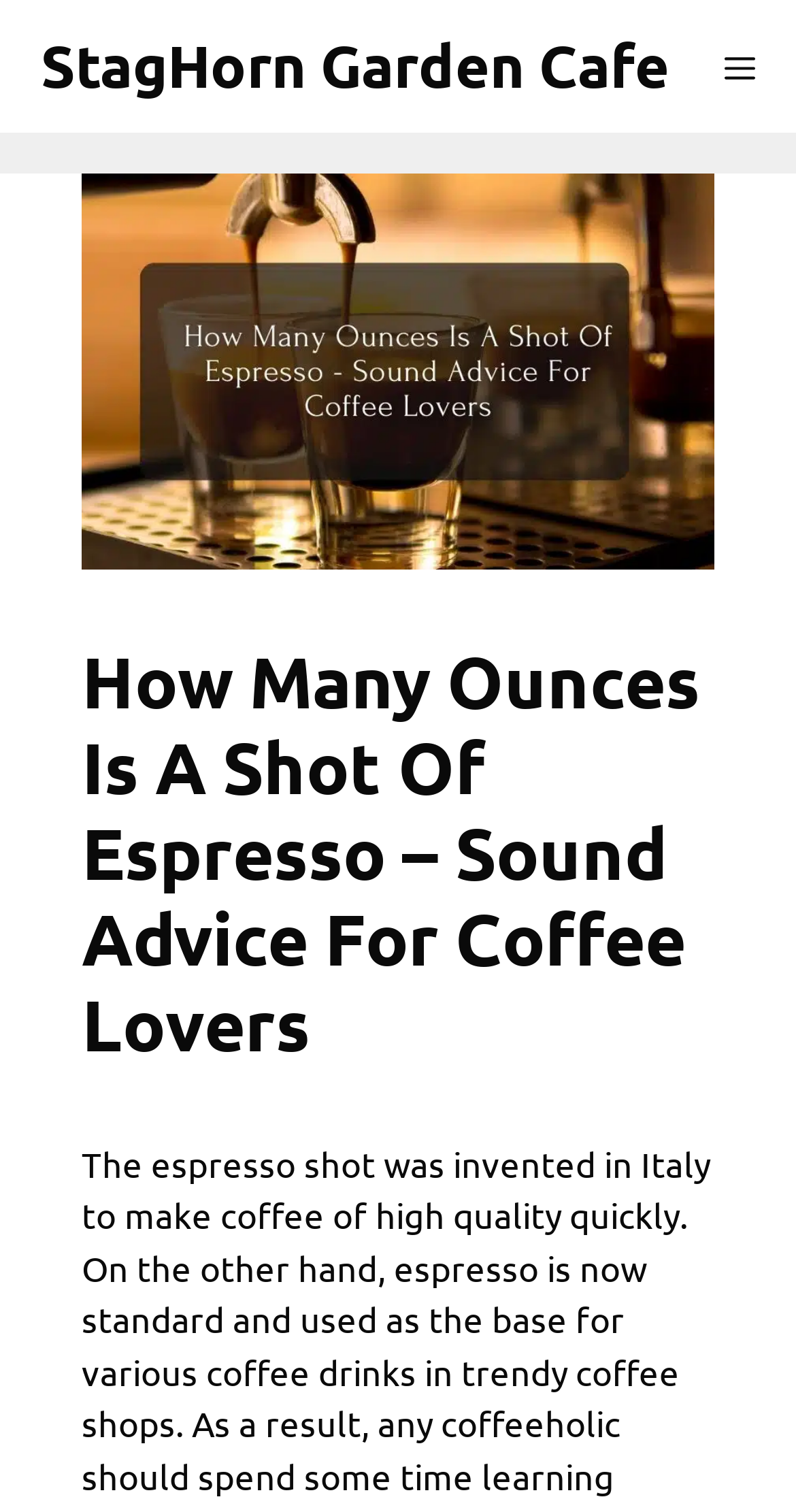Based on the element description "StagHorn Garden Cafe", predict the bounding box coordinates of the UI element.

[0.051, 0.0, 0.841, 0.088]